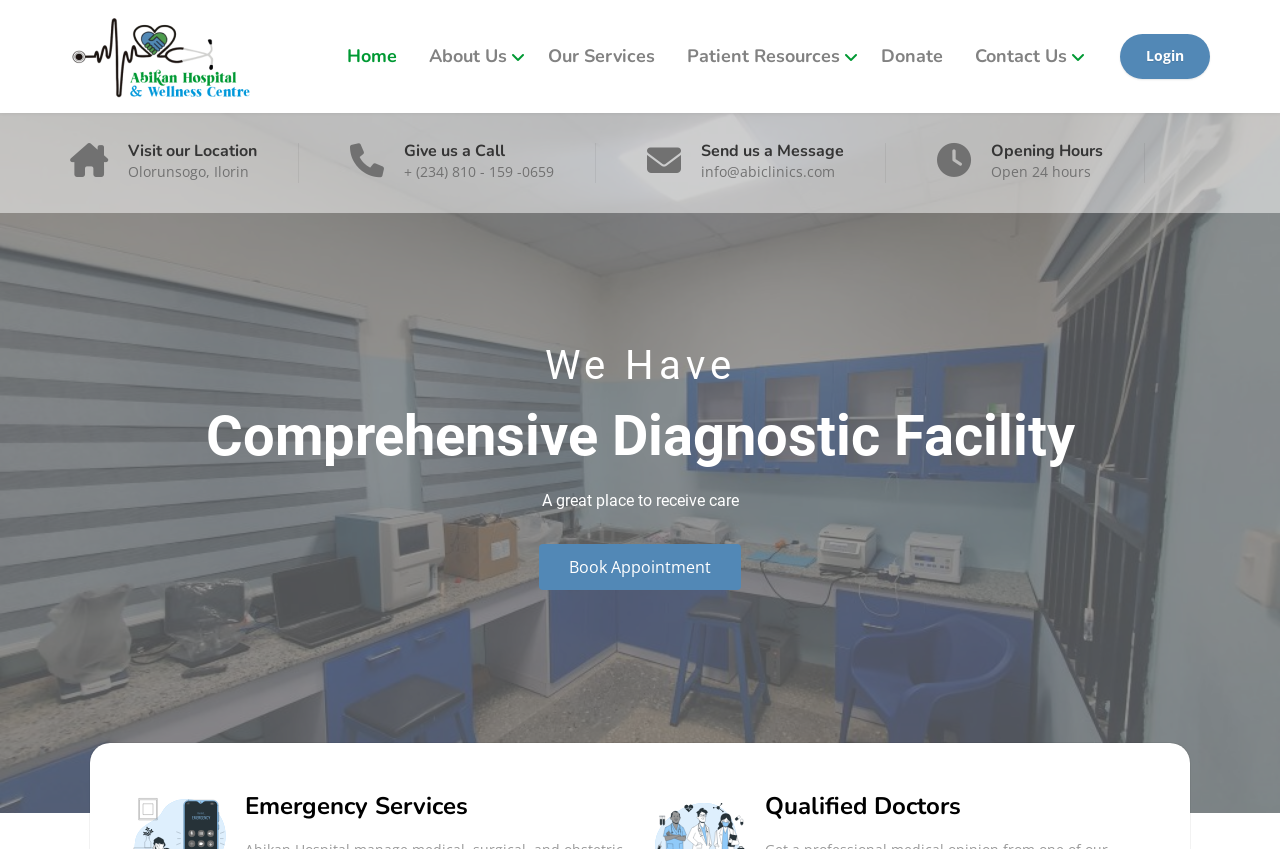How many headings are there in the top section?
Use the information from the screenshot to give a comprehensive response to the question.

I counted the number of headings in the top section, which are 'Visit our Location', 'Give us a Call', and 'Send us a Message'.